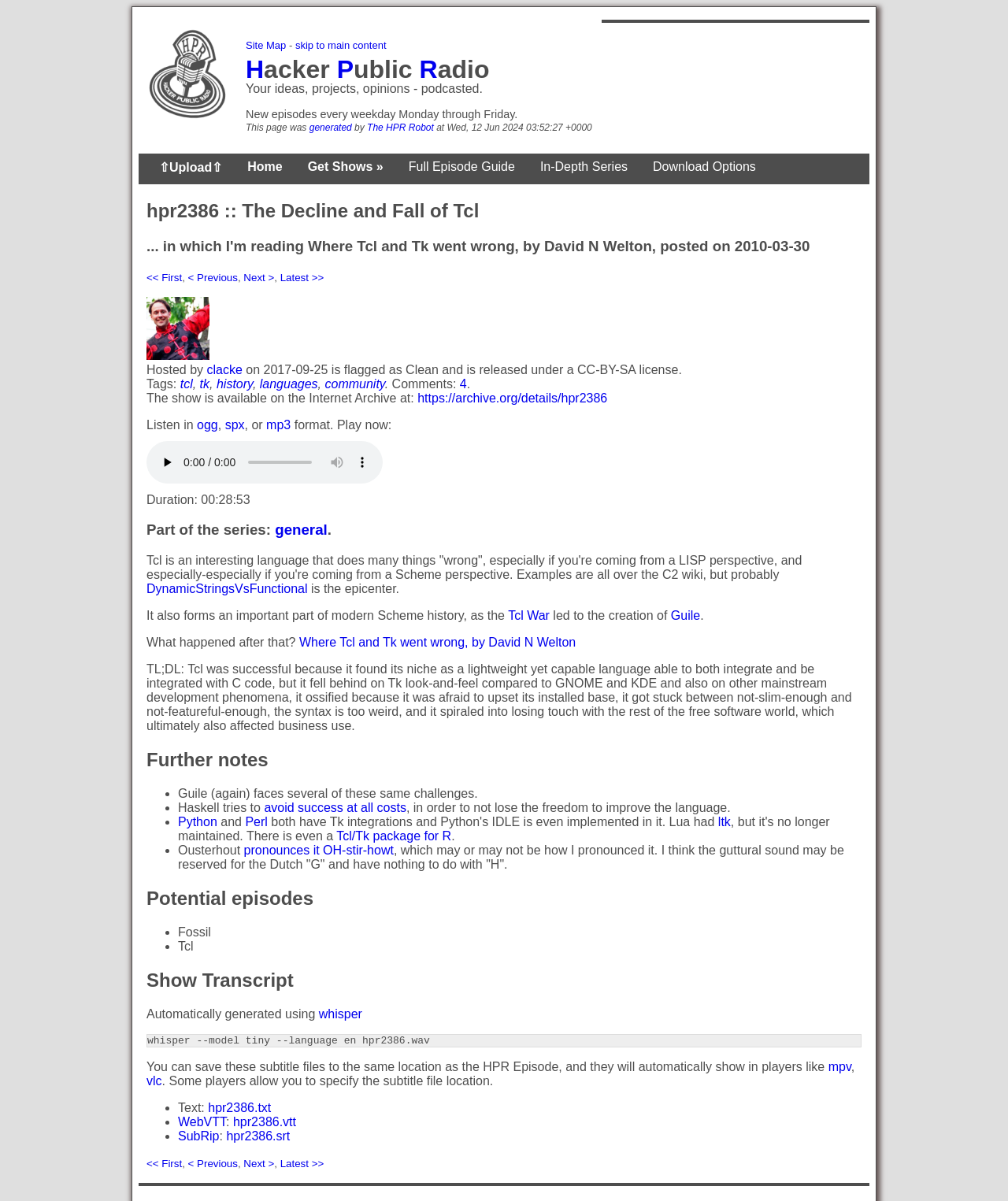Describe all visible elements and their arrangement on the webpage.

The webpage is about Hacker Public Radio, a podcast that releases shows every weekday. At the top, there is a logo image and a site map link. Below that, there is a heading that reads "Hacker Public Radio" with links to each word. Next to it, there is a static text that says "Your ideas, projects, opinions - podcasted." 

Further down, there is a heading that displays the schedule of new episodes, which are released every weekday Monday through Friday. This heading also includes a link to the page generator, "The HPR Robot", and the timestamp of when the page was generated.

Below the heading, there is a horizontal separator line. Following that, there are several links to different sections of the website, including "Upload", "Home", "Get Shows", "Full Episode Guide", "In-Depth Series", and "Download Options".

The main content of the page is an article about a podcast episode, "hpr2386 :: The Decline and Fall of Tcl". The article has a heading with the episode title, followed by a subheading that describes the episode. There are links to navigate to the first, previous, next, and latest episodes.

Below the headings, there is an image of the episode host, "clacke", with a link to the host's profile. The episode information includes the host, release date, and tags. The tags are "tcl", "tk", "history", "languages", and "community".

Further down, there is a section for comments, with a link to the comments page. The episode is available for download in different formats, including ogg, spx, and mp3. There is also an audio player with controls to play, pause, and adjust the volume.

At the bottom of the page, there is a static text that describes the episode content, mentioning Tcl as an interesting language that does many things "wrong". There are also links to related topics, such as "DynamicStringsVsFunctional" and "Tcl War".